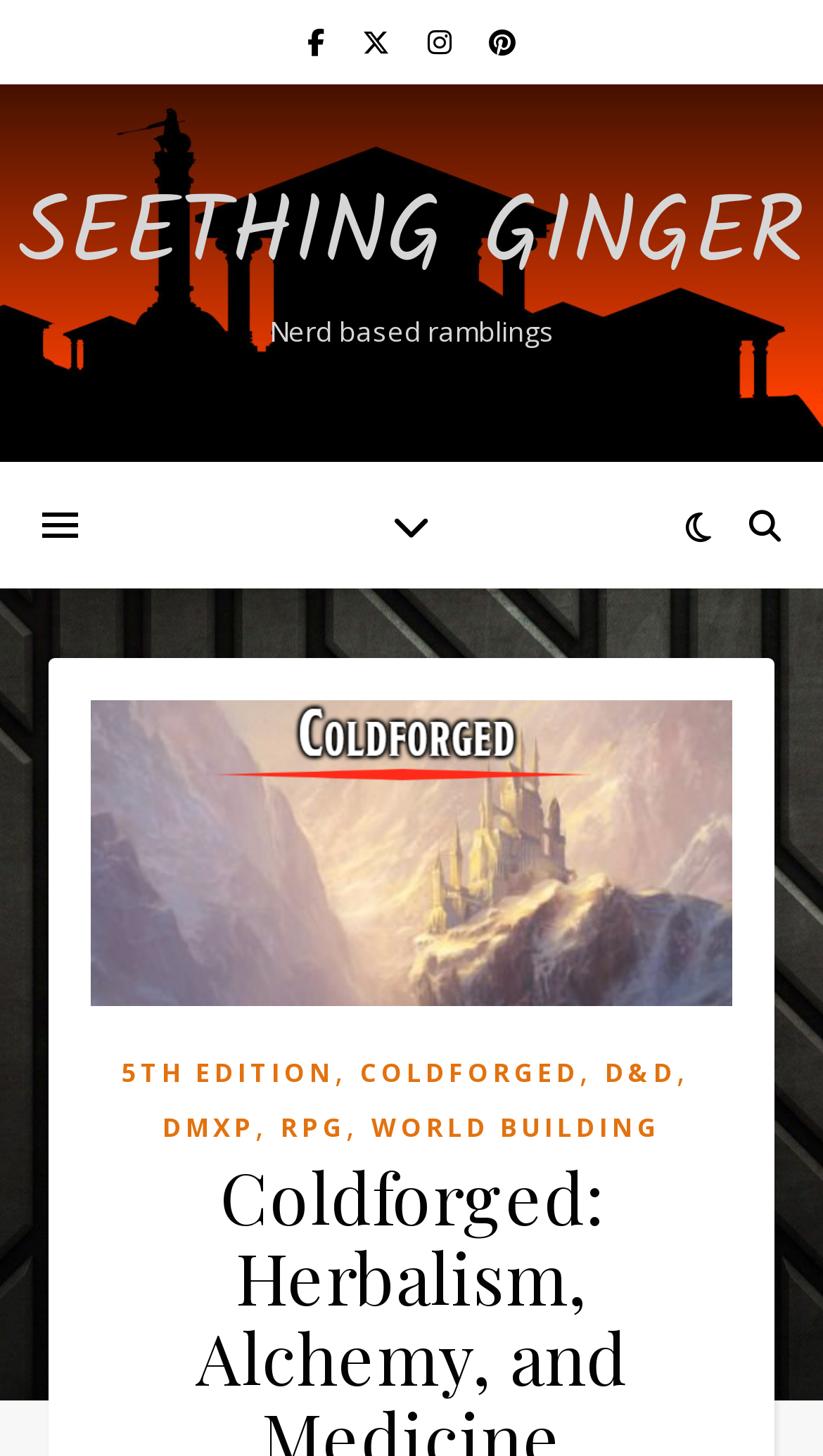Refer to the image and provide an in-depth answer to the question:
What is the main category of the webpage?

The webpage title 'Coldforged: Herbalism, Alchemy, and Medicine – Seething Ginger' suggests that the main category of the webpage is Herbalism, Alchemy, and Medicine, with Herbalism being the first mentioned category.